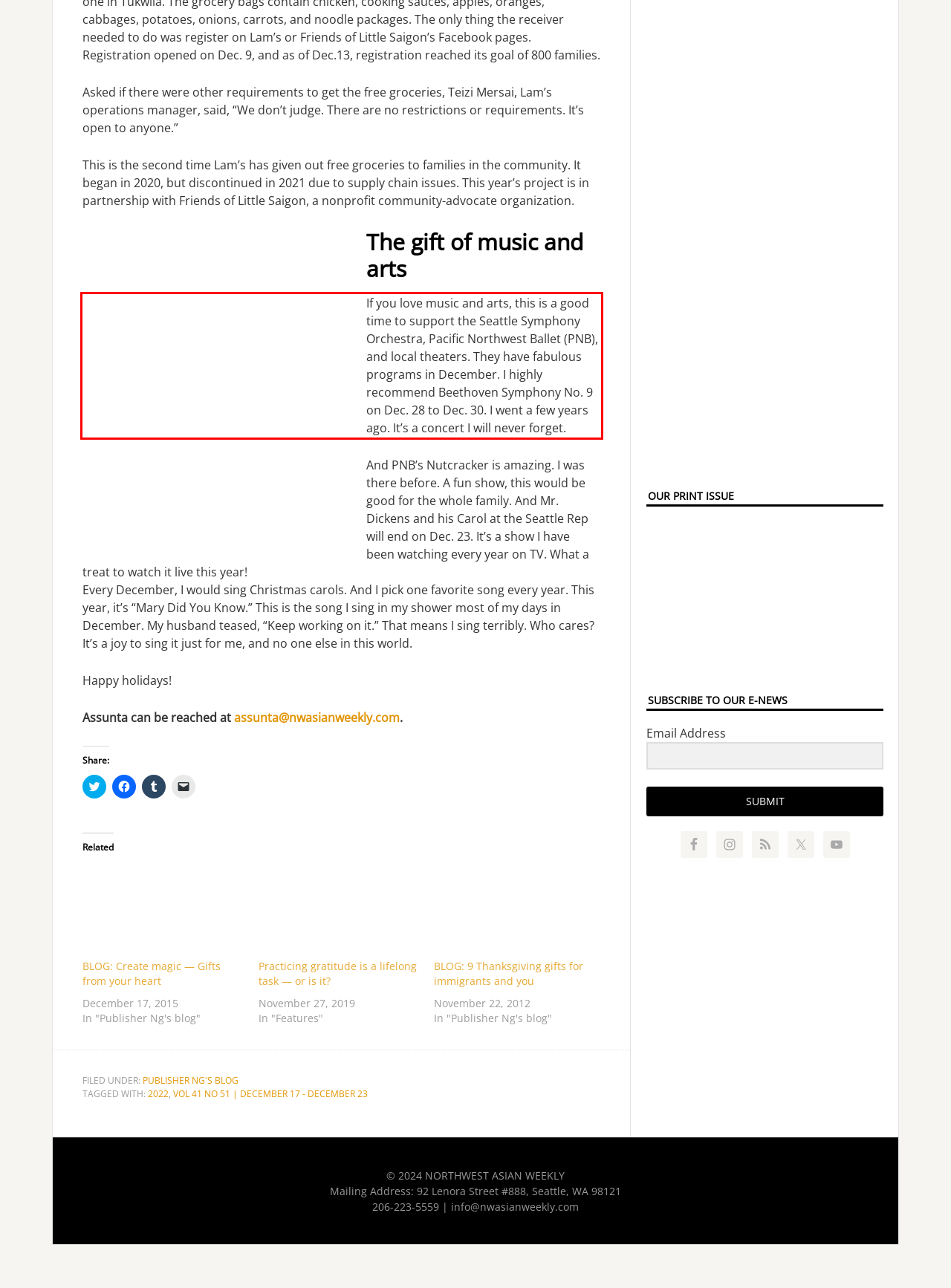Look at the webpage screenshot and recognize the text inside the red bounding box.

If you love music and arts, this is a good time to support the Seattle Symphony Orchestra, Pacific Northwest Ballet (PNB), and local theaters. They have fabulous programs in December. I highly recommend Beethoven Symphony No. 9 on Dec. 28 to Dec. 30. I went a few years ago. It’s a concert I will never forget.